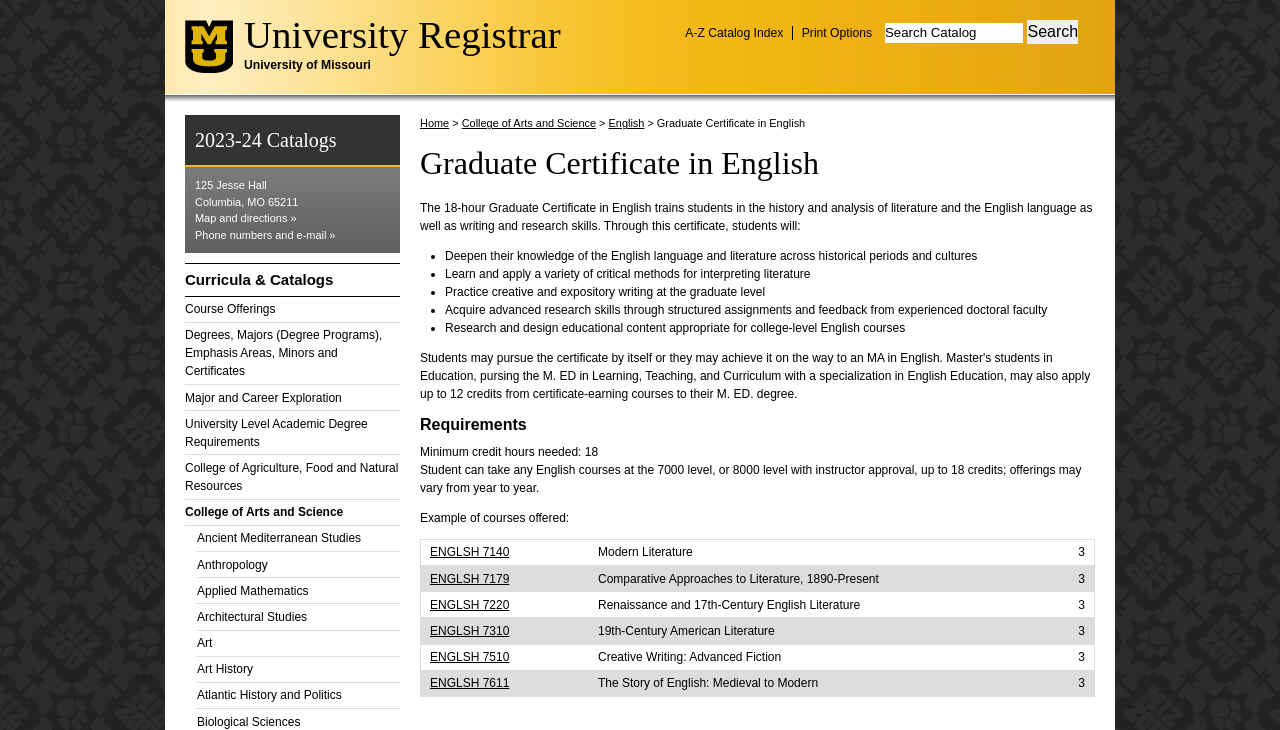Please mark the clickable region by giving the bounding box coordinates needed to complete this instruction: "Learn about Ancient Mediterranean Studies".

[0.154, 0.72, 0.312, 0.756]